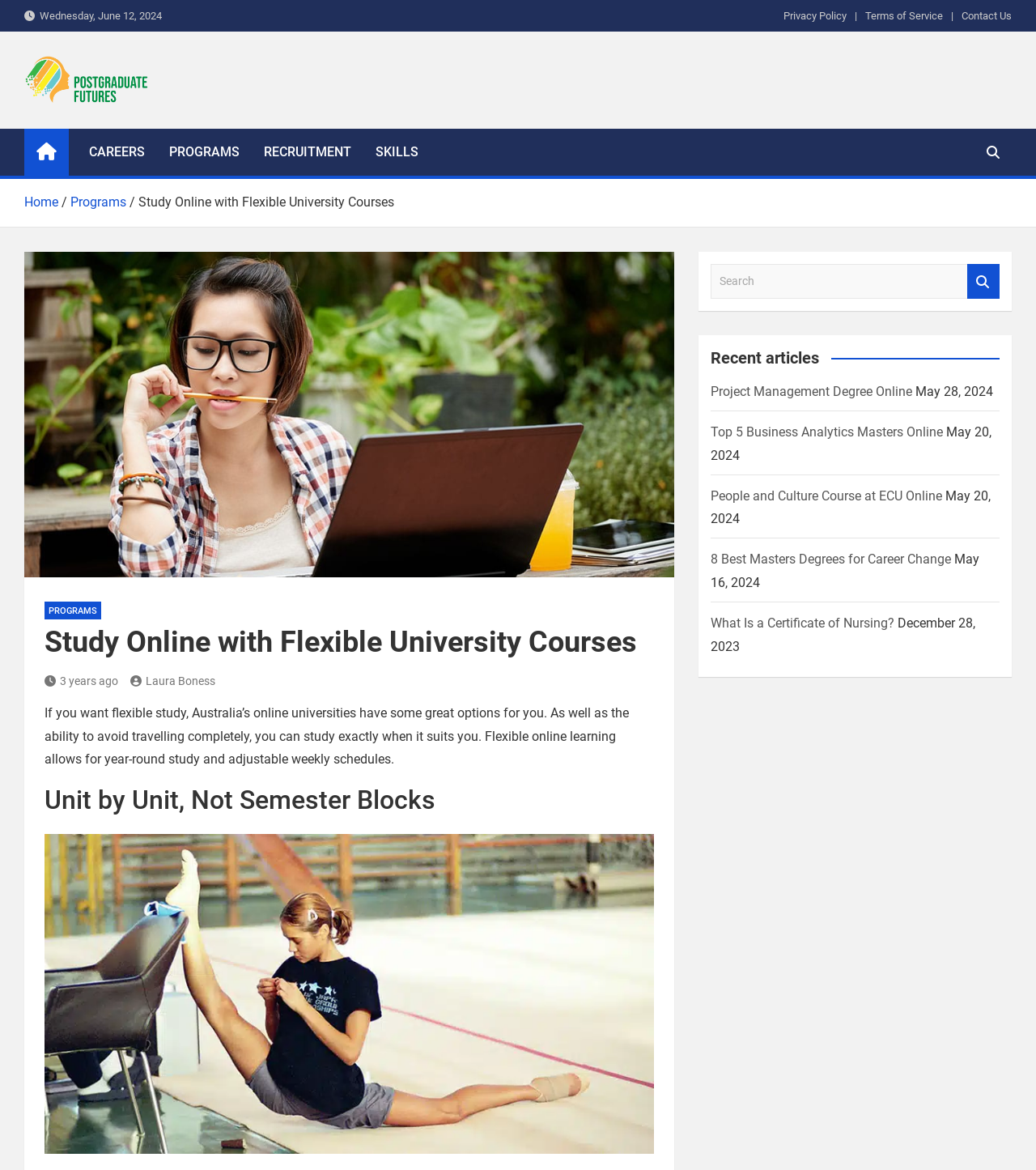Locate the bounding box coordinates of the element you need to click to accomplish the task described by this instruction: "Contact us".

[0.928, 0.006, 0.977, 0.022]